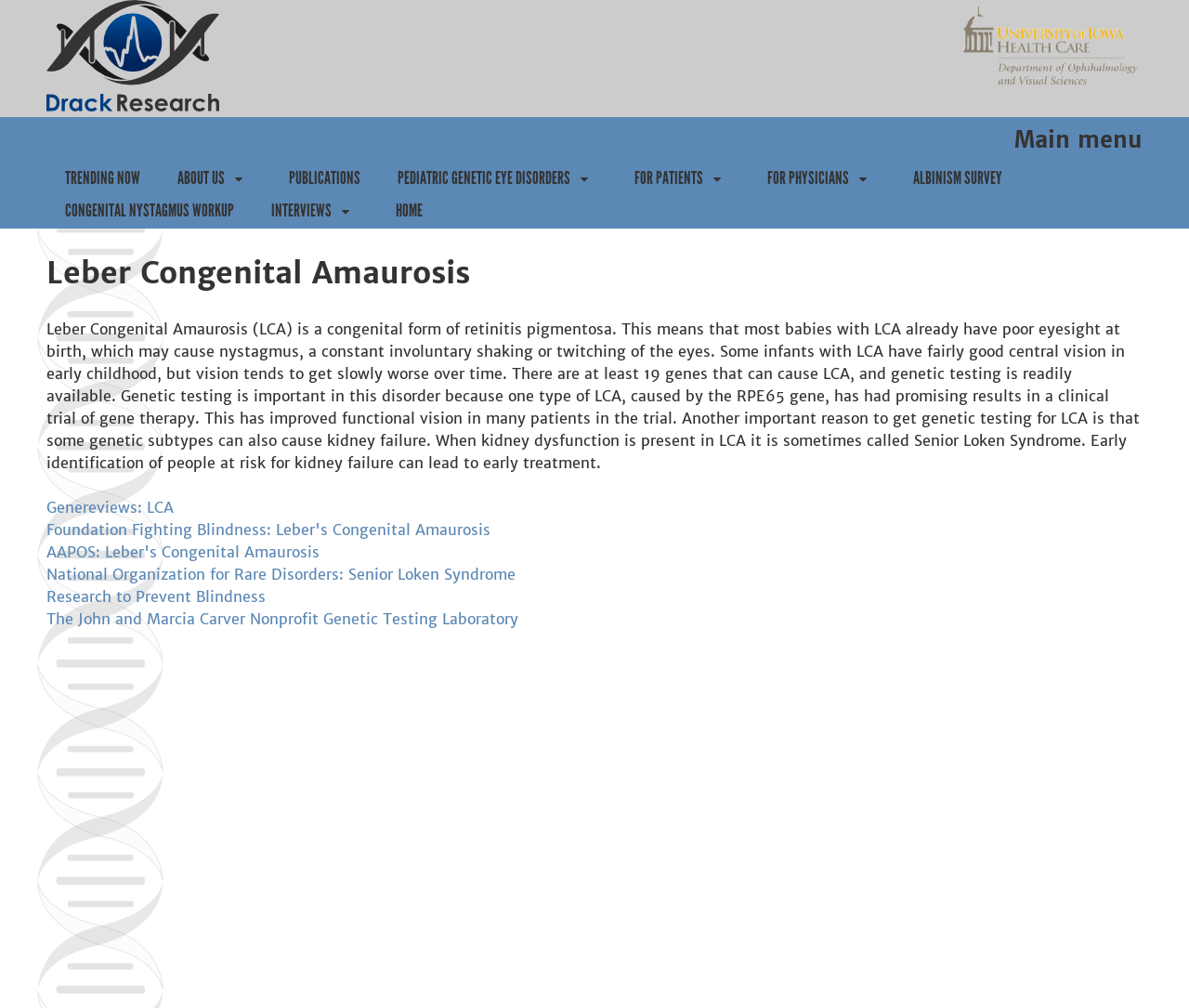Give a short answer using one word or phrase for the question:
What is Senior Loken Syndrome?

LCA with kidney failure